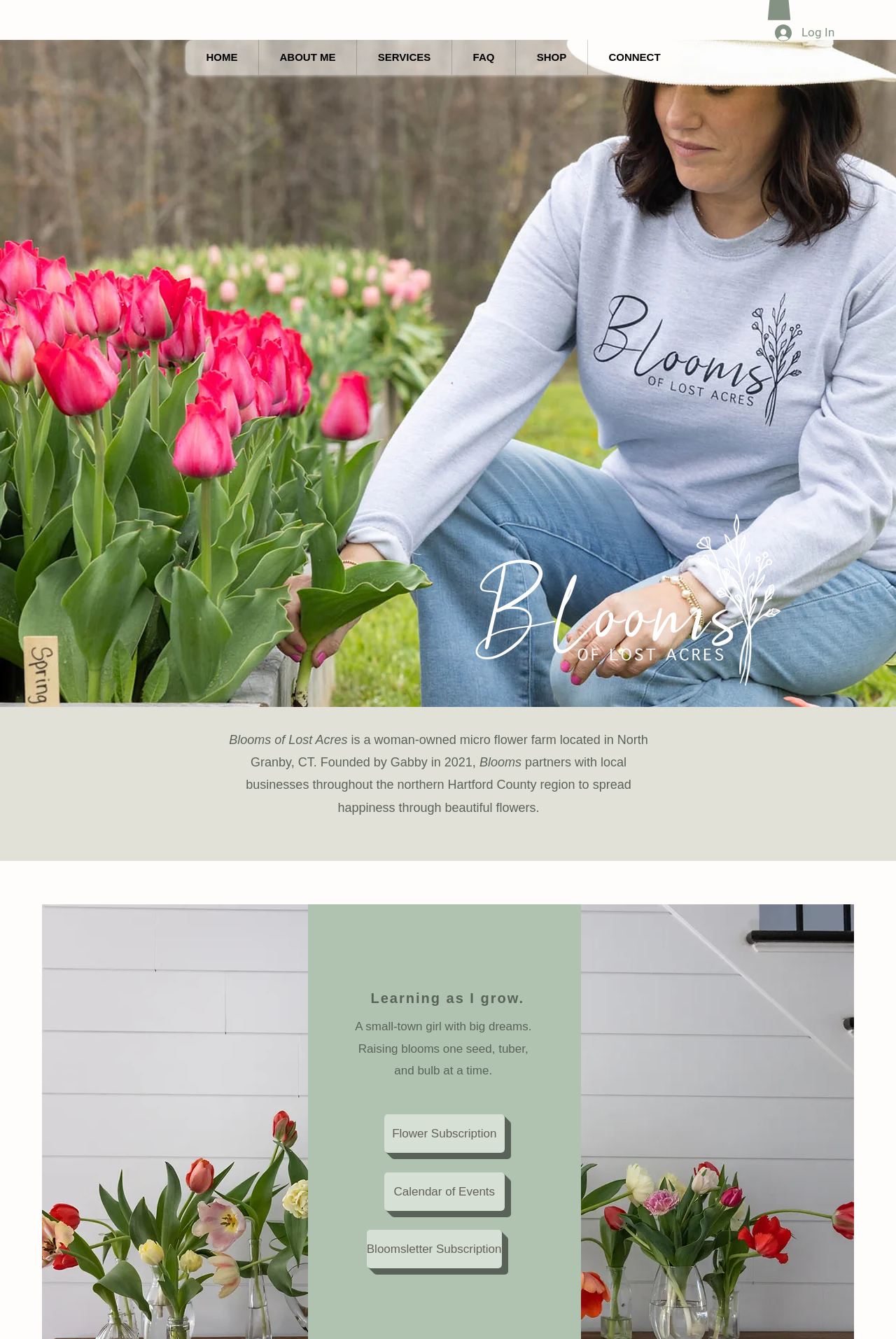Given the description of the UI element: "Calendar of Events", predict the bounding box coordinates in the form of [left, top, right, bottom], with each value being a float between 0 and 1.

[0.429, 0.876, 0.563, 0.904]